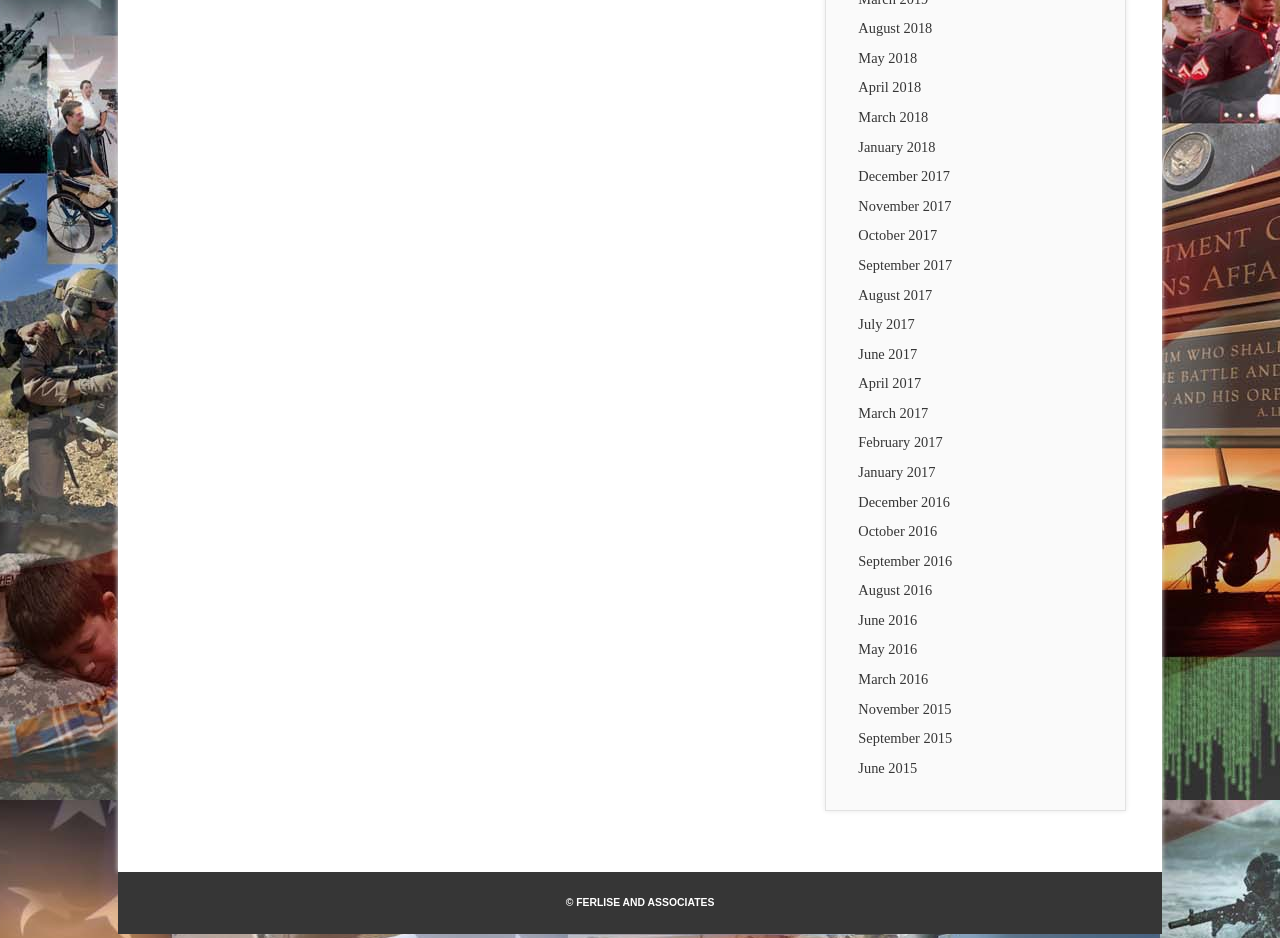What is the layout of the links on the webpage?
Based on the image, please offer an in-depth response to the question.

The links on the webpage are arranged in a vertical list, with each link stacked on top of the previous one. This is evident from the bounding box coordinates, which show that the y1 and y2 values increase incrementally for each link.